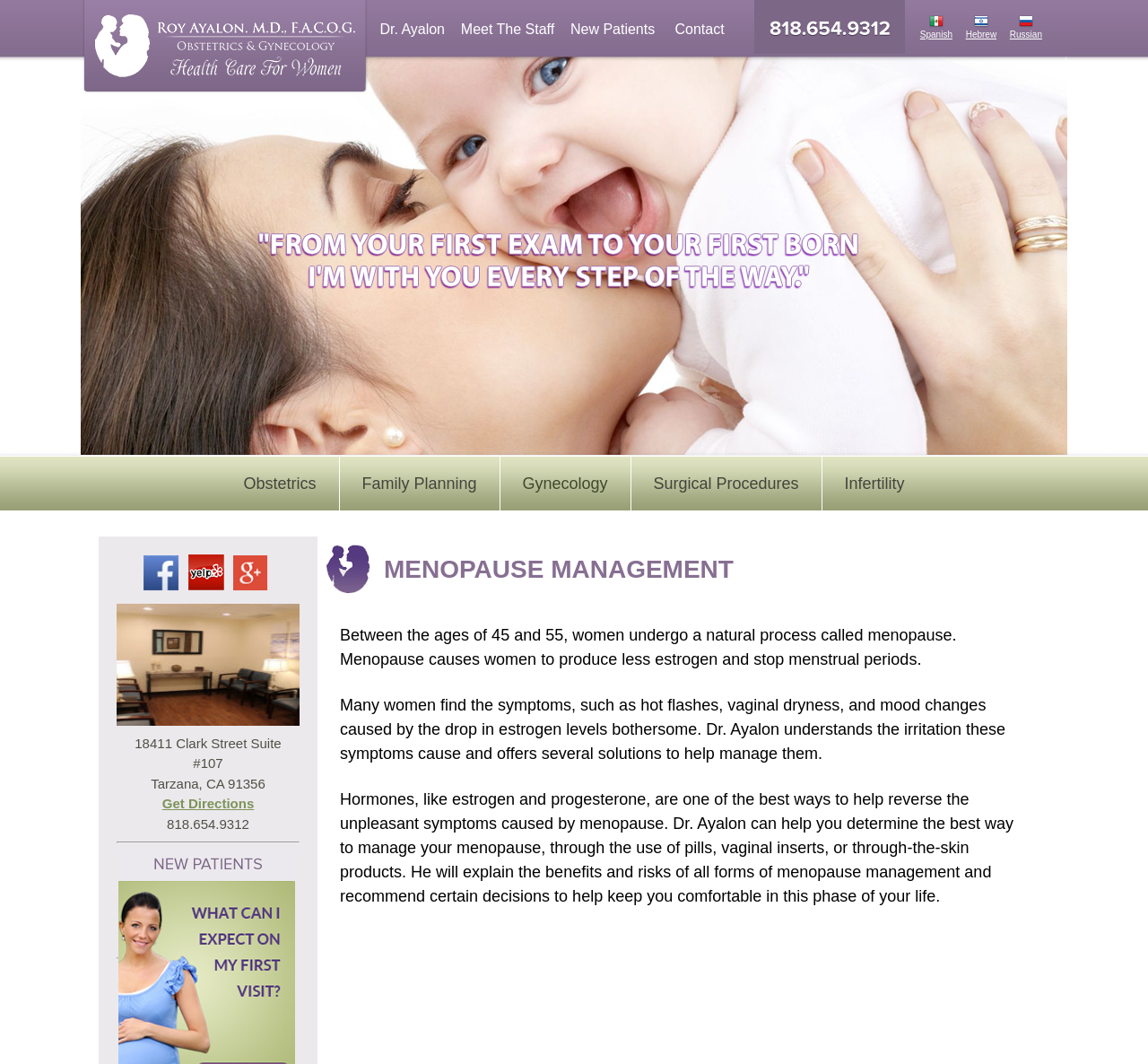Please identify the bounding box coordinates of where to click in order to follow the instruction: "View obstetrics services".

[0.193, 0.428, 0.295, 0.481]